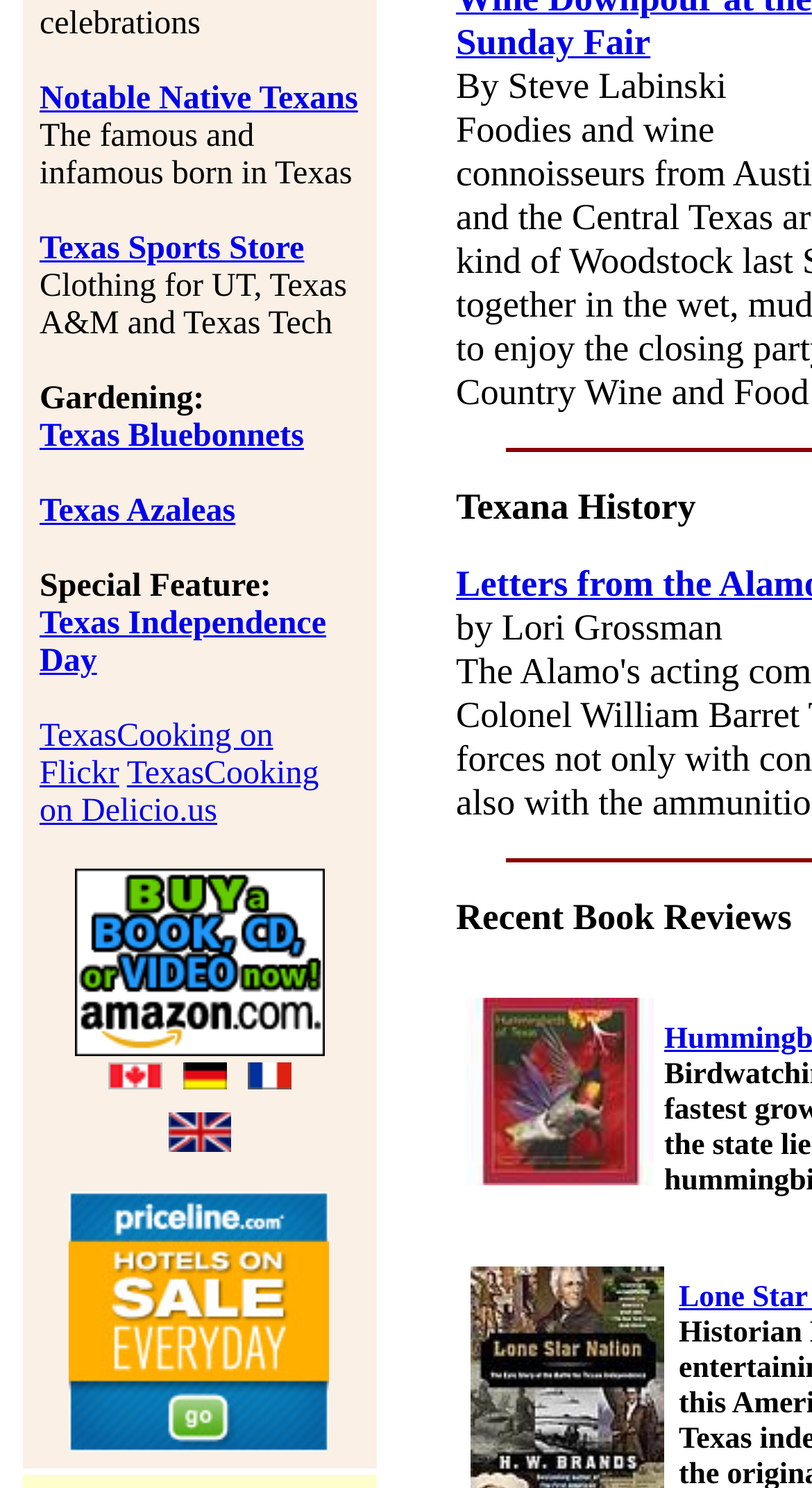Identify the bounding box for the given UI element using the description provided. Coordinates should be in the format (top-left x, top-left y, bottom-right x, bottom-right y) and must be between 0 and 1. Here is the description: alt="amazon.fr"

[0.297, 0.674, 0.366, 0.698]